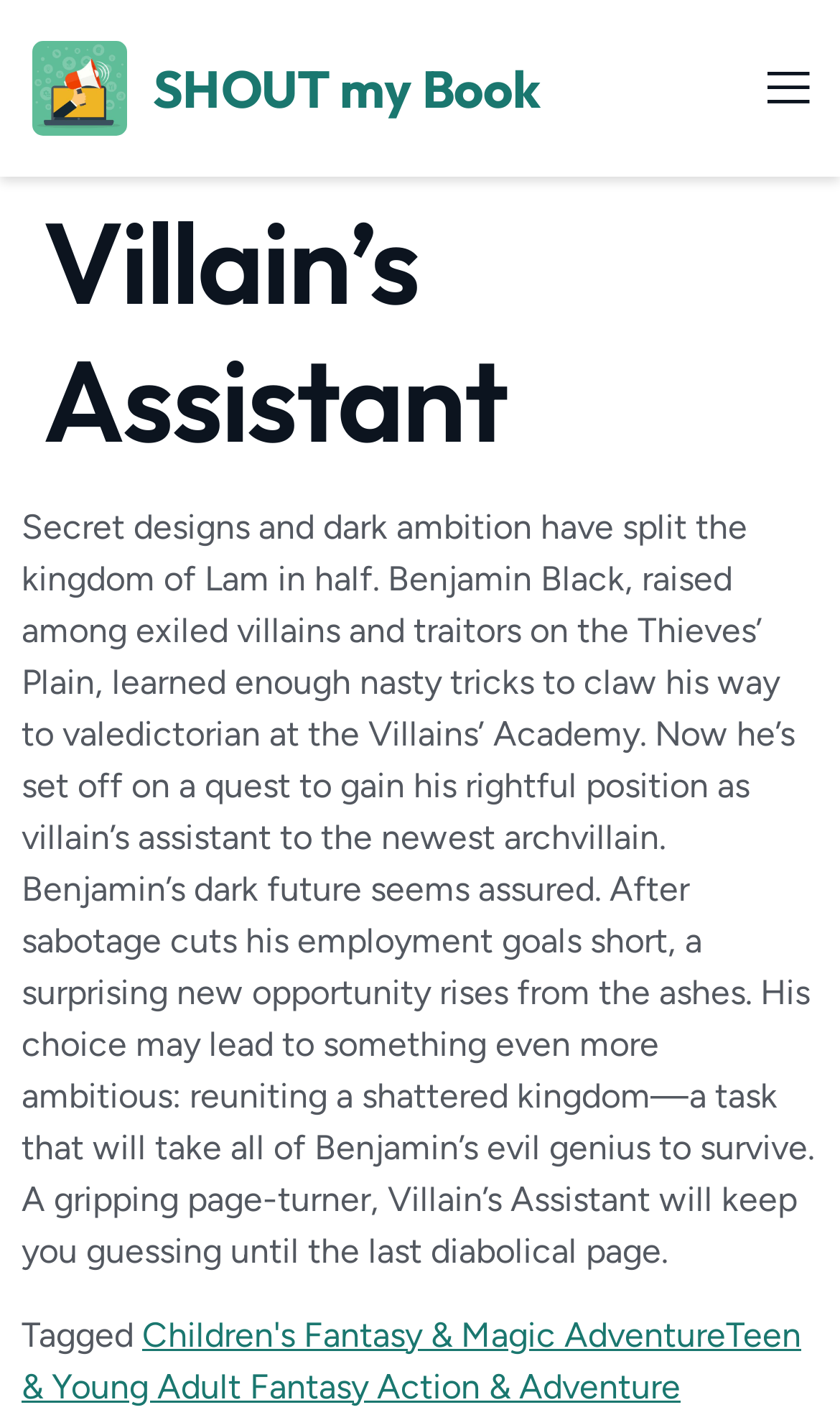What is the main character's name?
Could you please answer the question thoroughly and with as much detail as possible?

The main character's name can be found in the StaticText element that describes the book. The text in the StaticText element is 'Benjamin Black, raised among exiled villains and traitors on the Thieves’ Plain, learned enough nasty tricks to claw his way to valedictorian at the Villains’ Academy.'